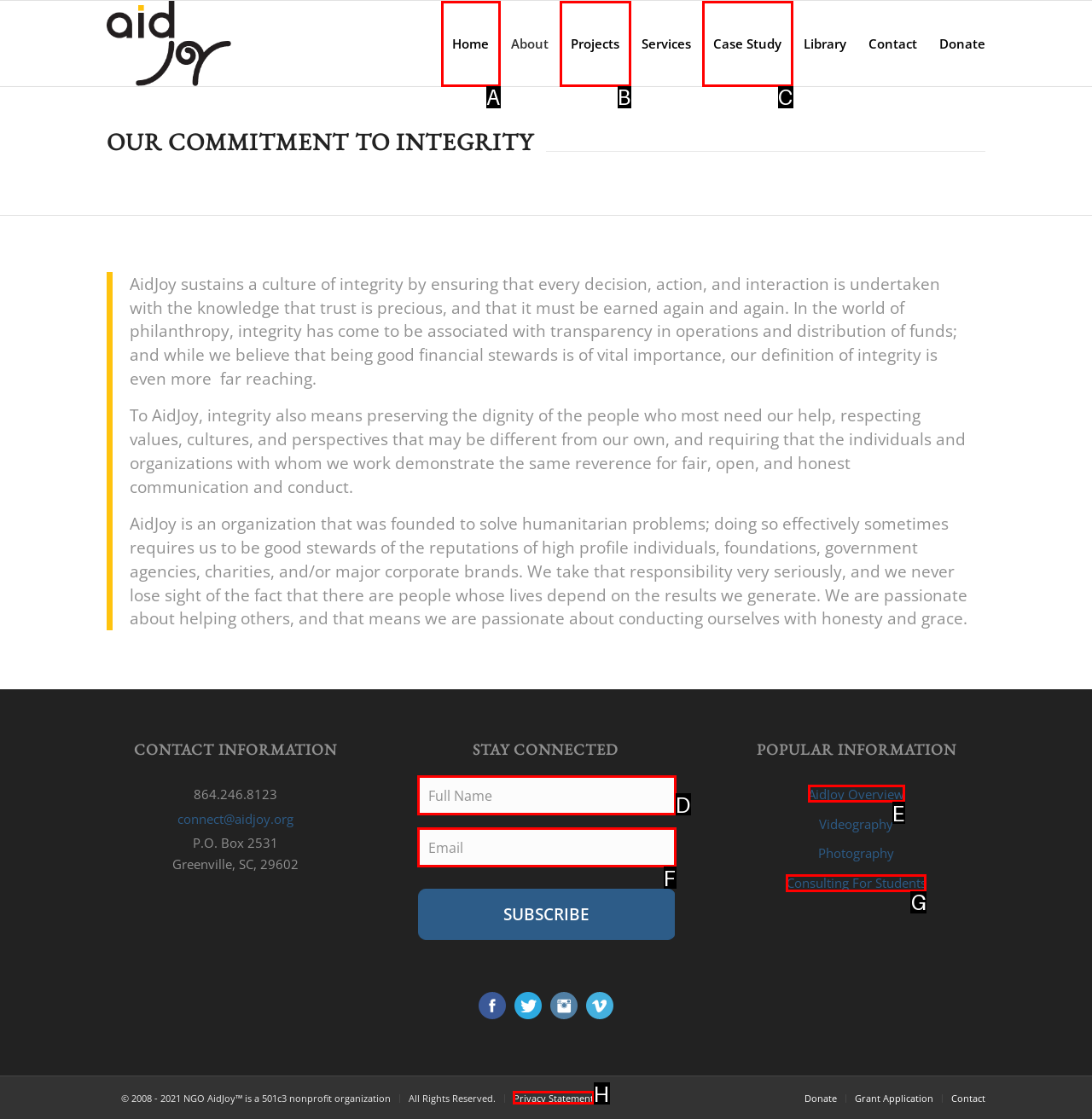Identify the appropriate lettered option to execute the following task: View the Privacy Statement
Respond with the letter of the selected choice.

H